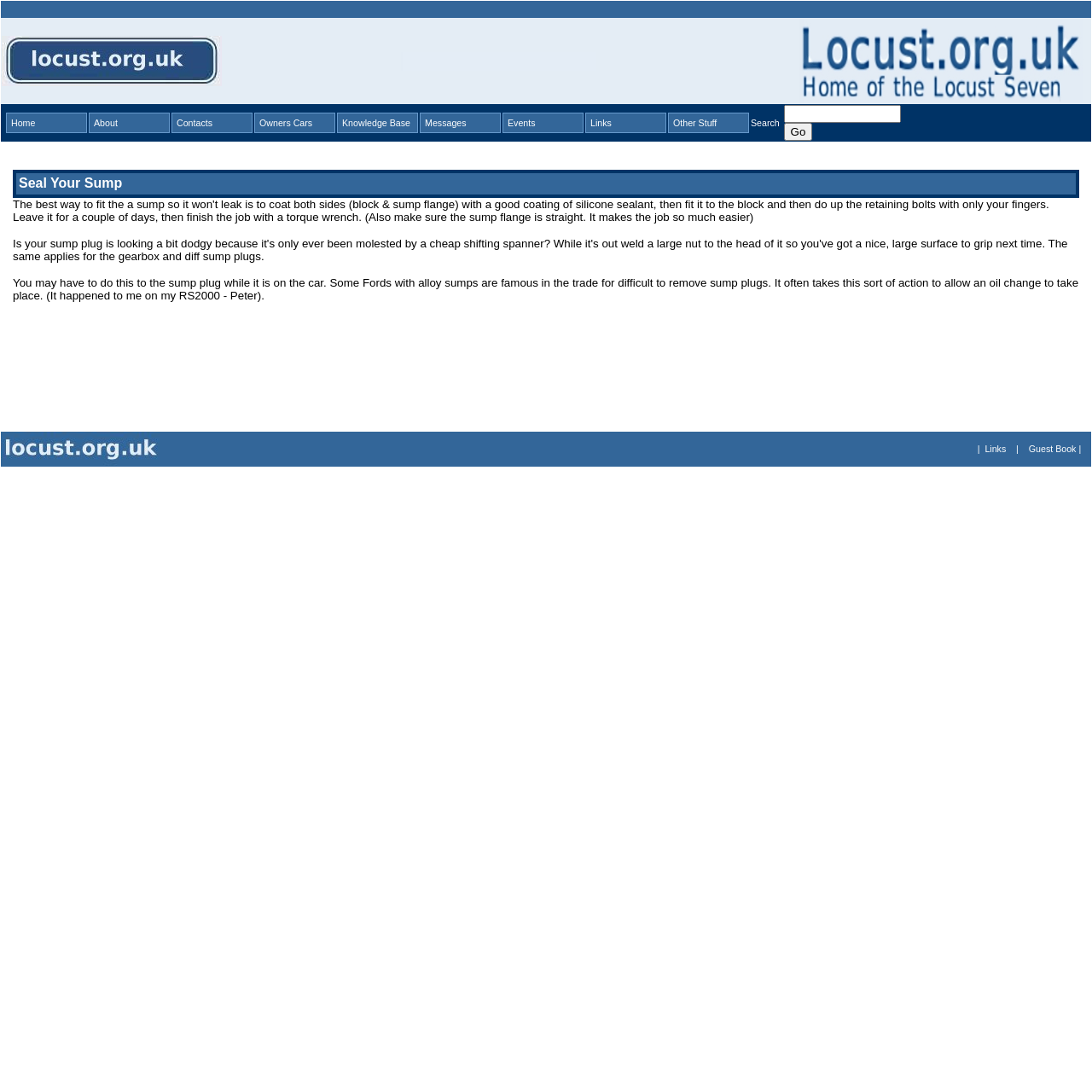Can you identify the bounding box coordinates of the clickable region needed to carry out this instruction: 'Click the Home link'? The coordinates should be four float numbers within the range of 0 to 1, stated as [left, top, right, bottom].

[0.001, 0.016, 0.366, 0.095]